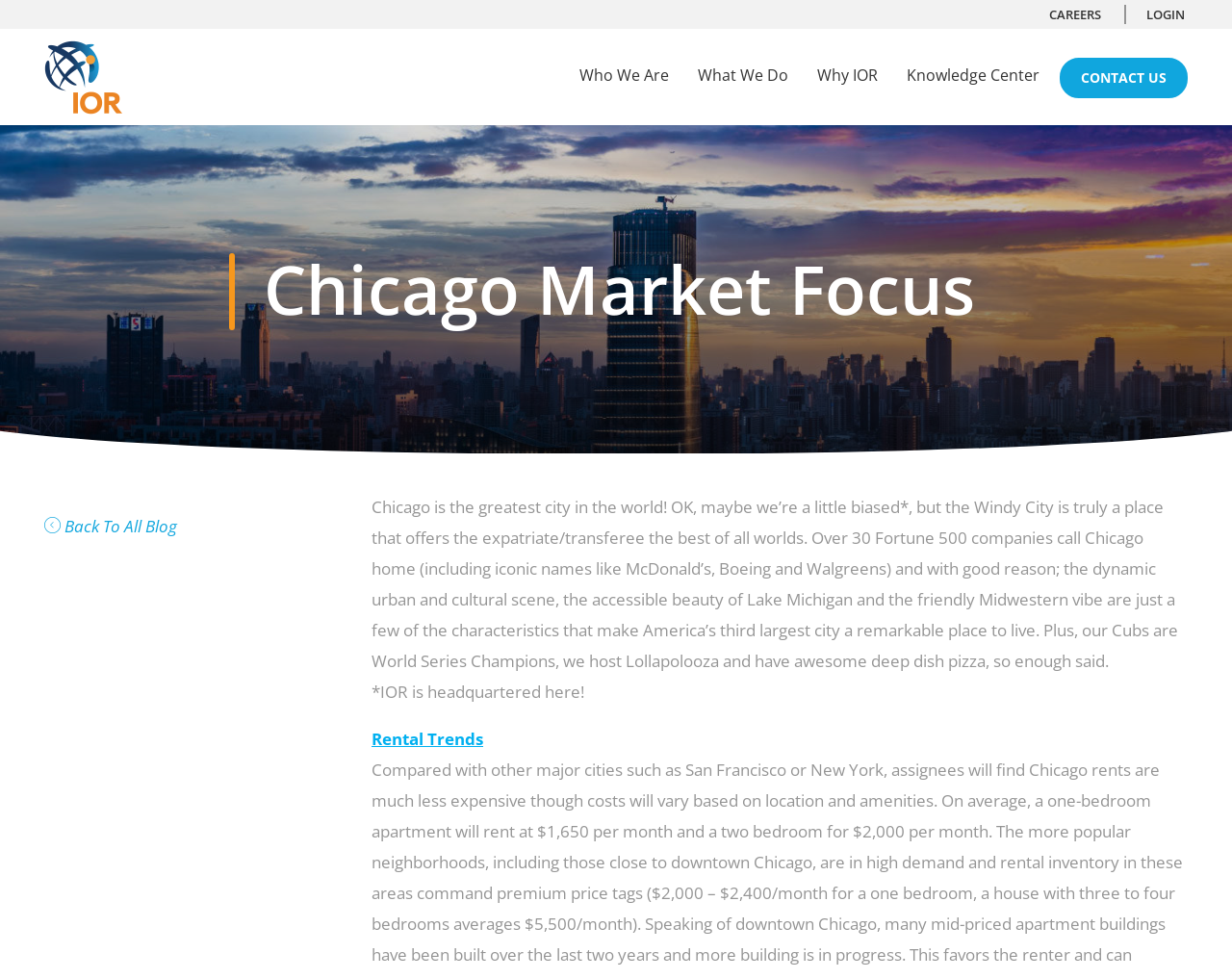Can you give a comprehensive explanation to the question given the content of the image?
What is the purpose of the link 'Back To All Blog'?

The link element with the text ' Back To All Blog' suggests that the purpose of this link is to navigate back to all blog posts.